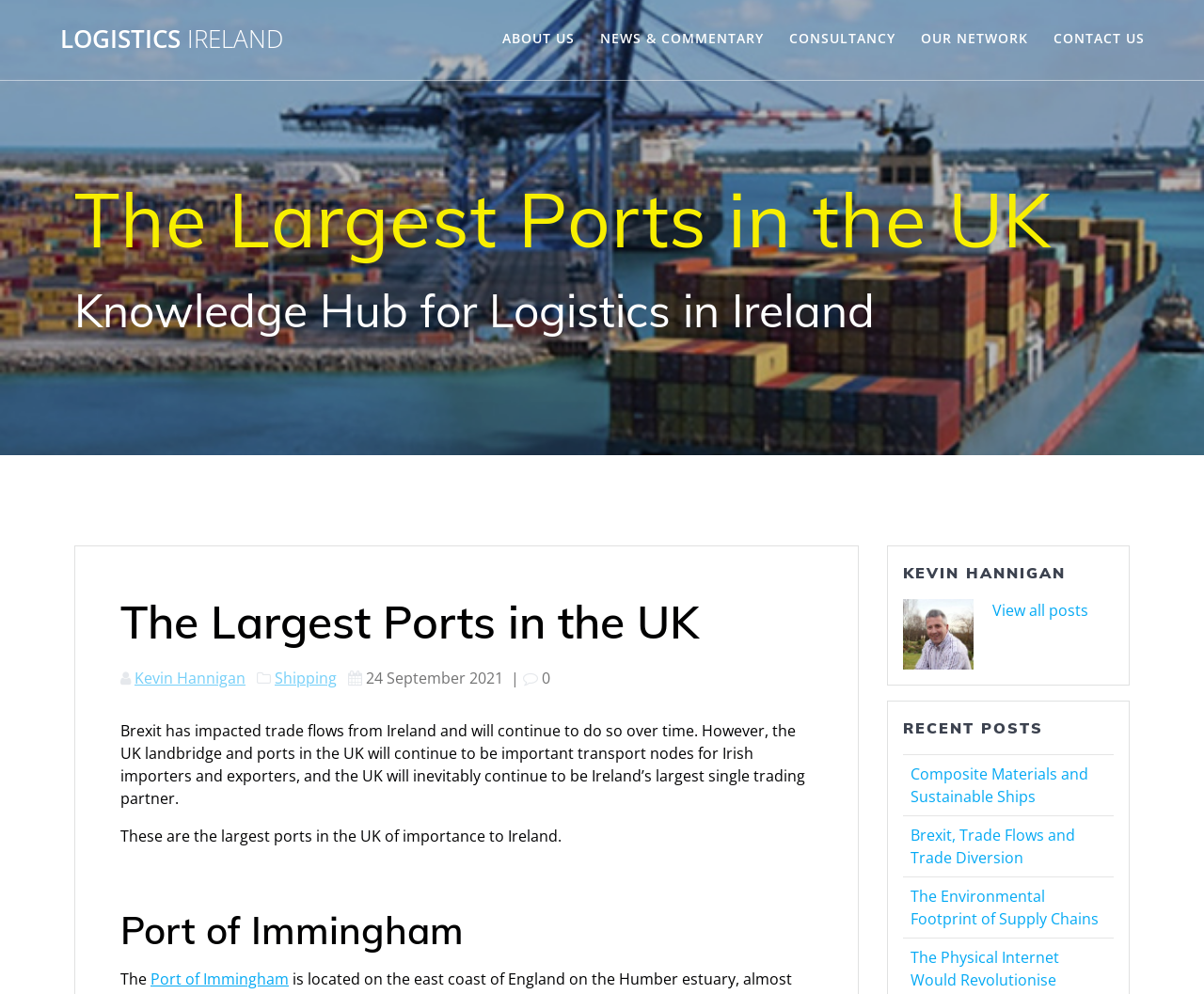Specify the bounding box coordinates (top-left x, top-left y, bottom-right x, bottom-right y) of the UI element in the screenshot that matches this description: About Us

[0.417, 0.028, 0.477, 0.052]